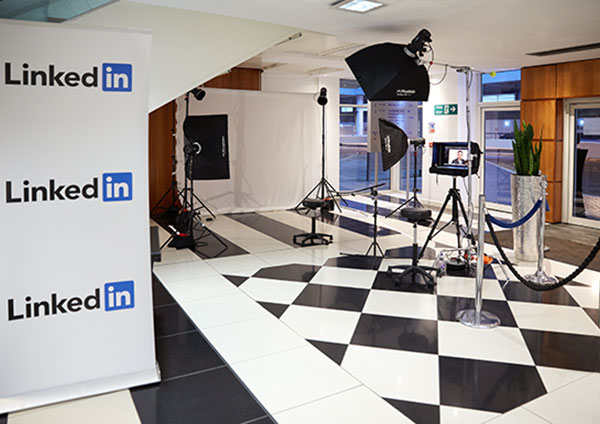Provide a brief response to the question below using a single word or phrase: 
Where is the studio located?

Uxbridge, W. London